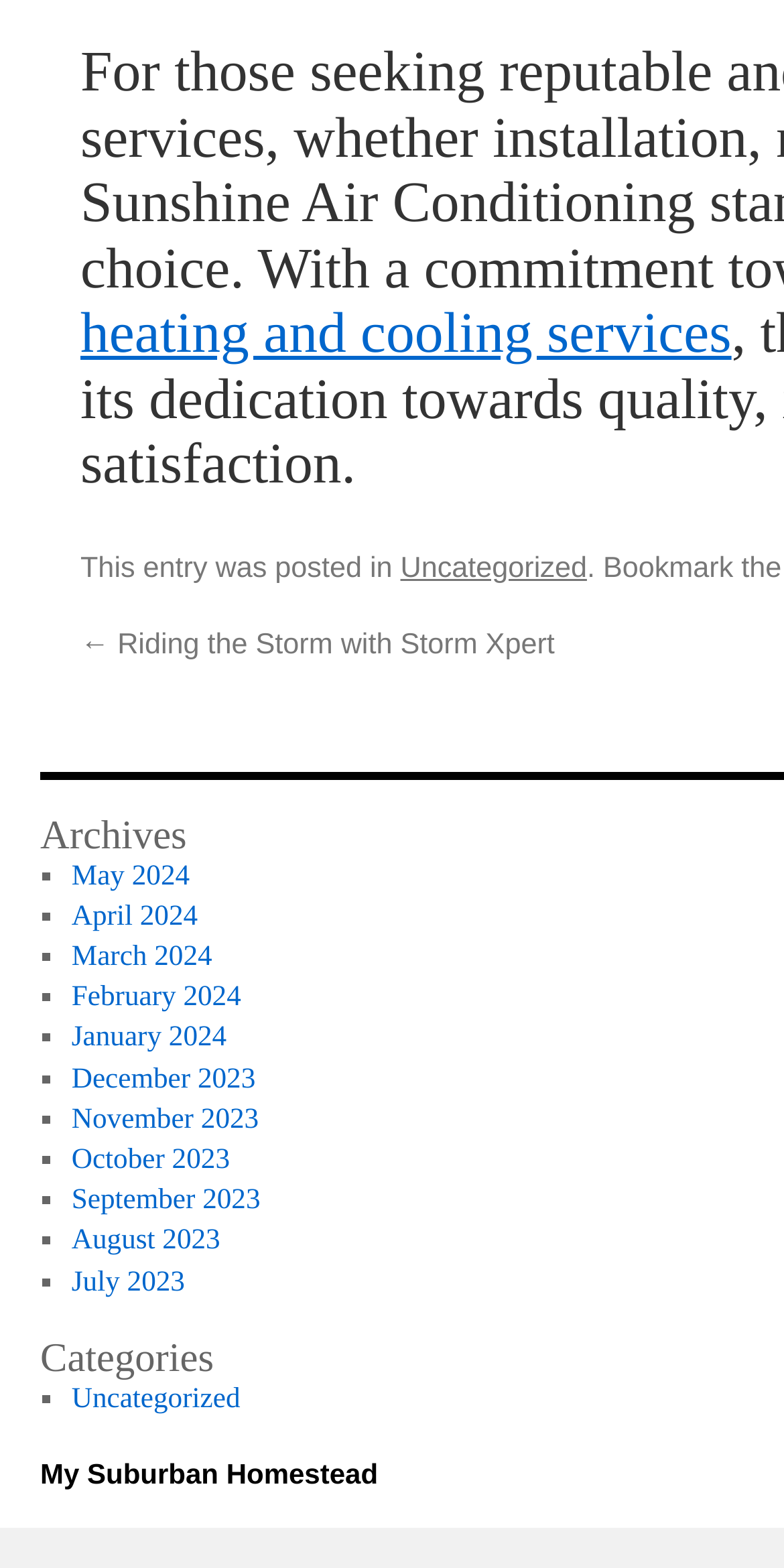Please identify the bounding box coordinates of the area that needs to be clicked to fulfill the following instruction: "view categories."

[0.051, 0.854, 0.615, 0.879]